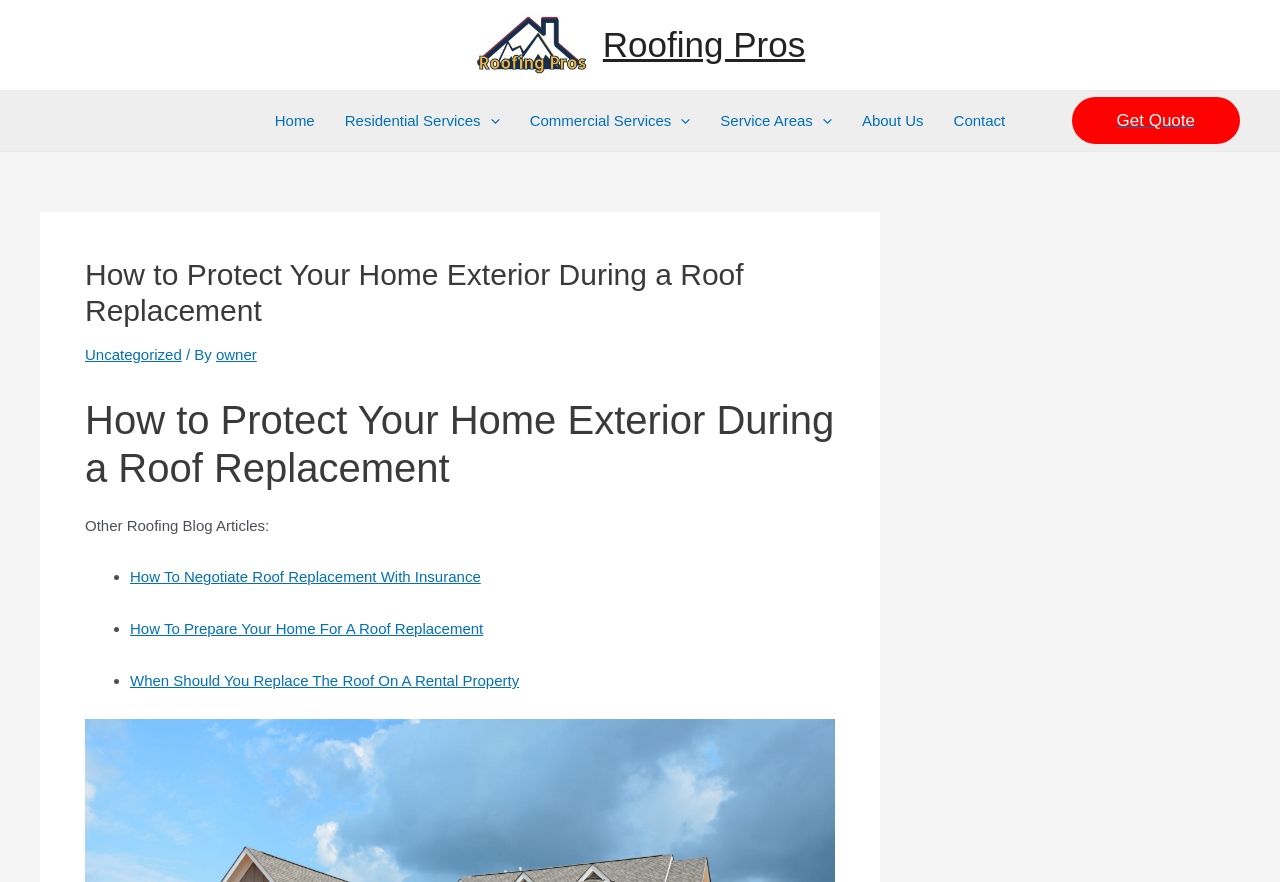Please identify the bounding box coordinates of the element's region that I should click in order to complete the following instruction: "Get a quote". The bounding box coordinates consist of four float numbers between 0 and 1, i.e., [left, top, right, bottom].

[0.837, 0.11, 0.969, 0.164]